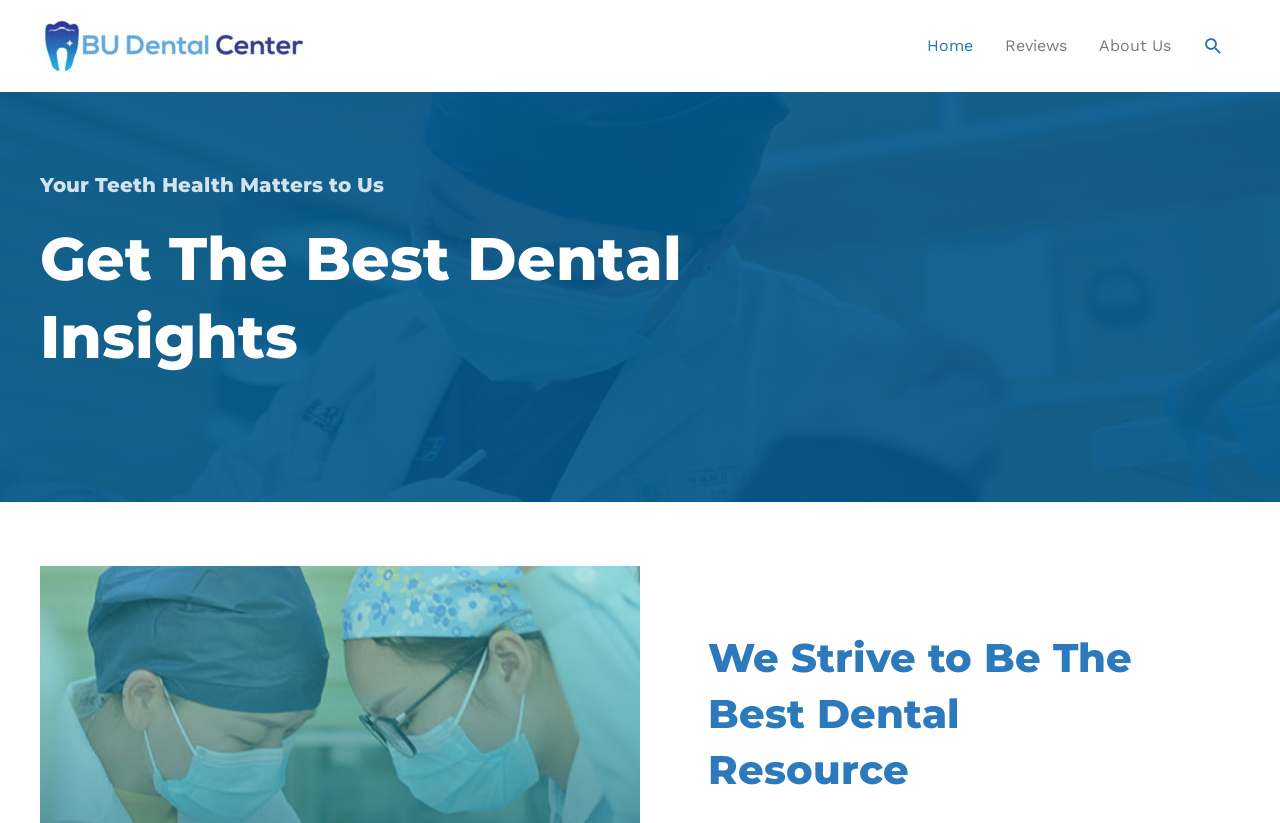Extract the bounding box coordinates for the UI element described by the text: "Search". The coordinates should be in the form of [left, top, right, bottom] with values between 0 and 1.

[0.94, 0.043, 0.956, 0.069]